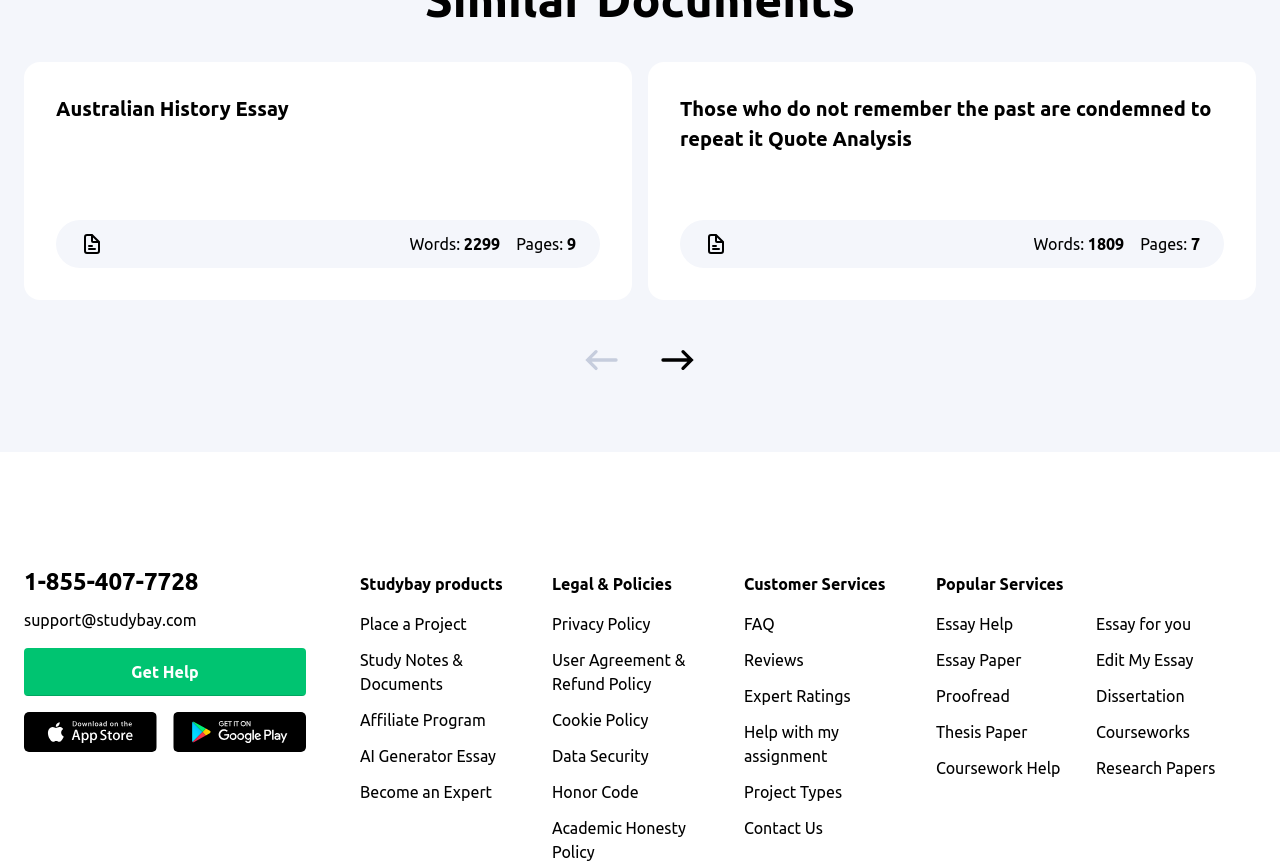What is the purpose of the 'Get Help' section?
Refer to the image and give a detailed response to the question.

The 'Get Help' section on the webpage contains links to 'FAQ', 'Reviews', and 'Contact Us', suggesting that its purpose is to provide customer support and assistance.